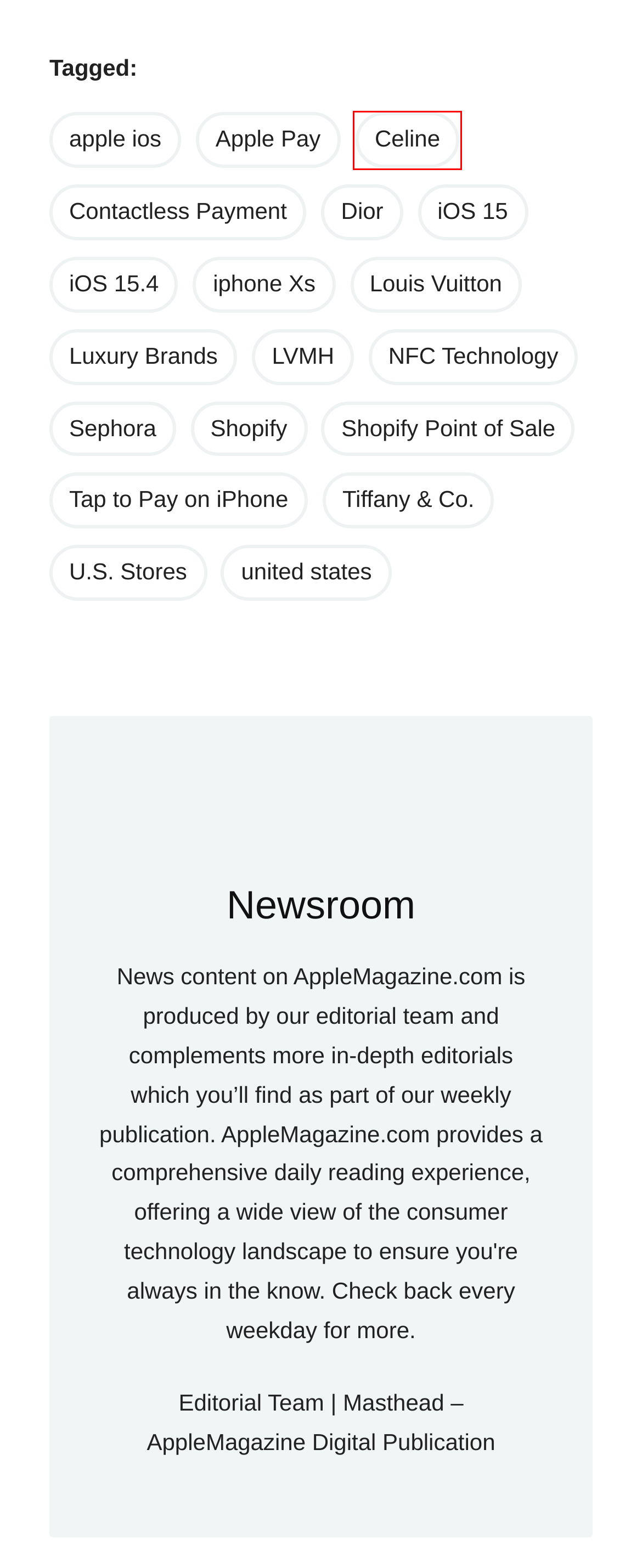You are presented with a screenshot of a webpage that includes a red bounding box around an element. Determine which webpage description best matches the page that results from clicking the element within the red bounding box. Here are the candidates:
A. iphone Xs Archives - AppleMagazine
B. Tap to Pay on iPhone Archives - AppleMagazine
C. iOS 15 Archives - AppleMagazine
D. Luxury Brands Archives - AppleMagazine
E. Louis Vuitton Archives - AppleMagazine
F. apple ios Archives - AppleMagazine
G. iOS 15.4 Archives - AppleMagazine
H. Celine Archives - AppleMagazine

H